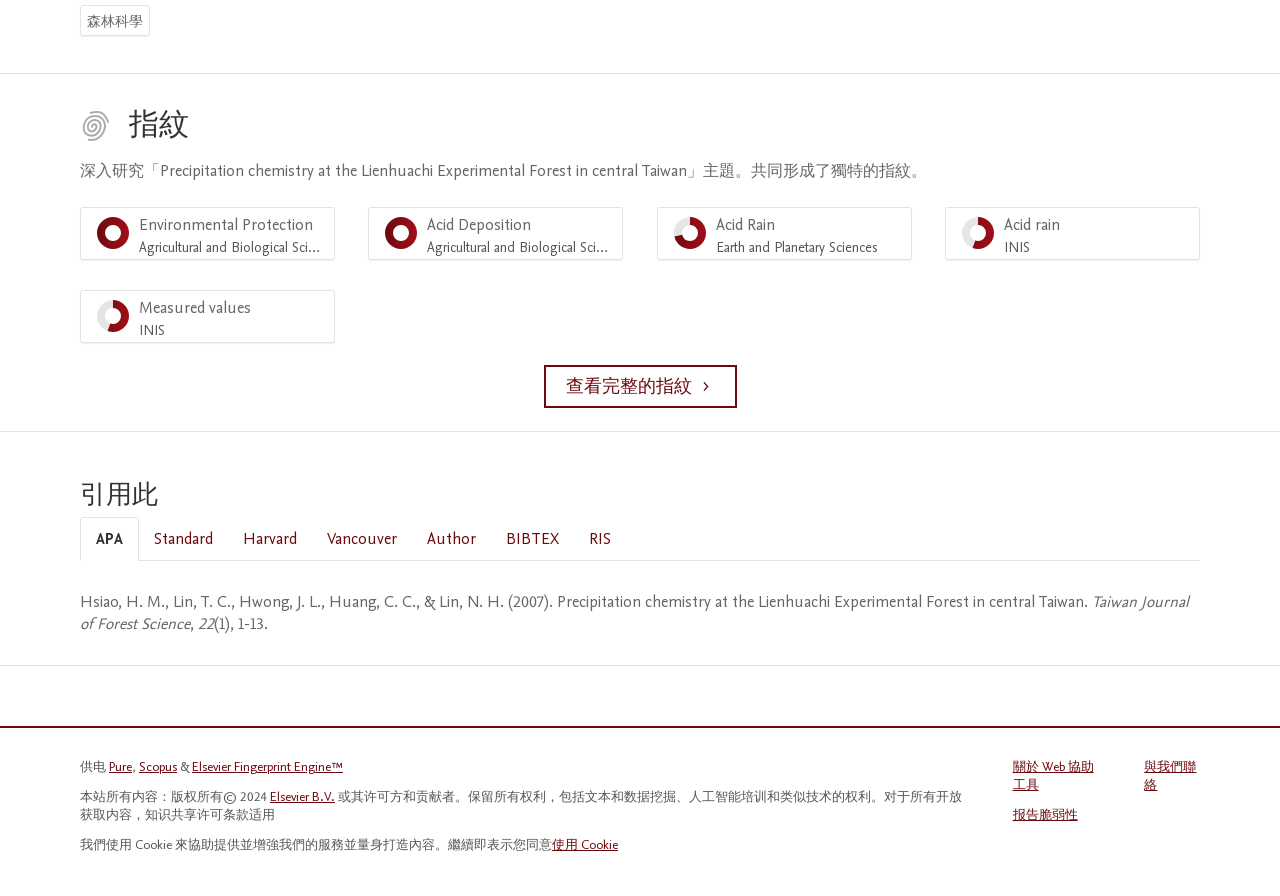Locate the bounding box of the UI element with the following description: "acid rain INIS 55%".

[0.738, 0.232, 0.938, 0.291]